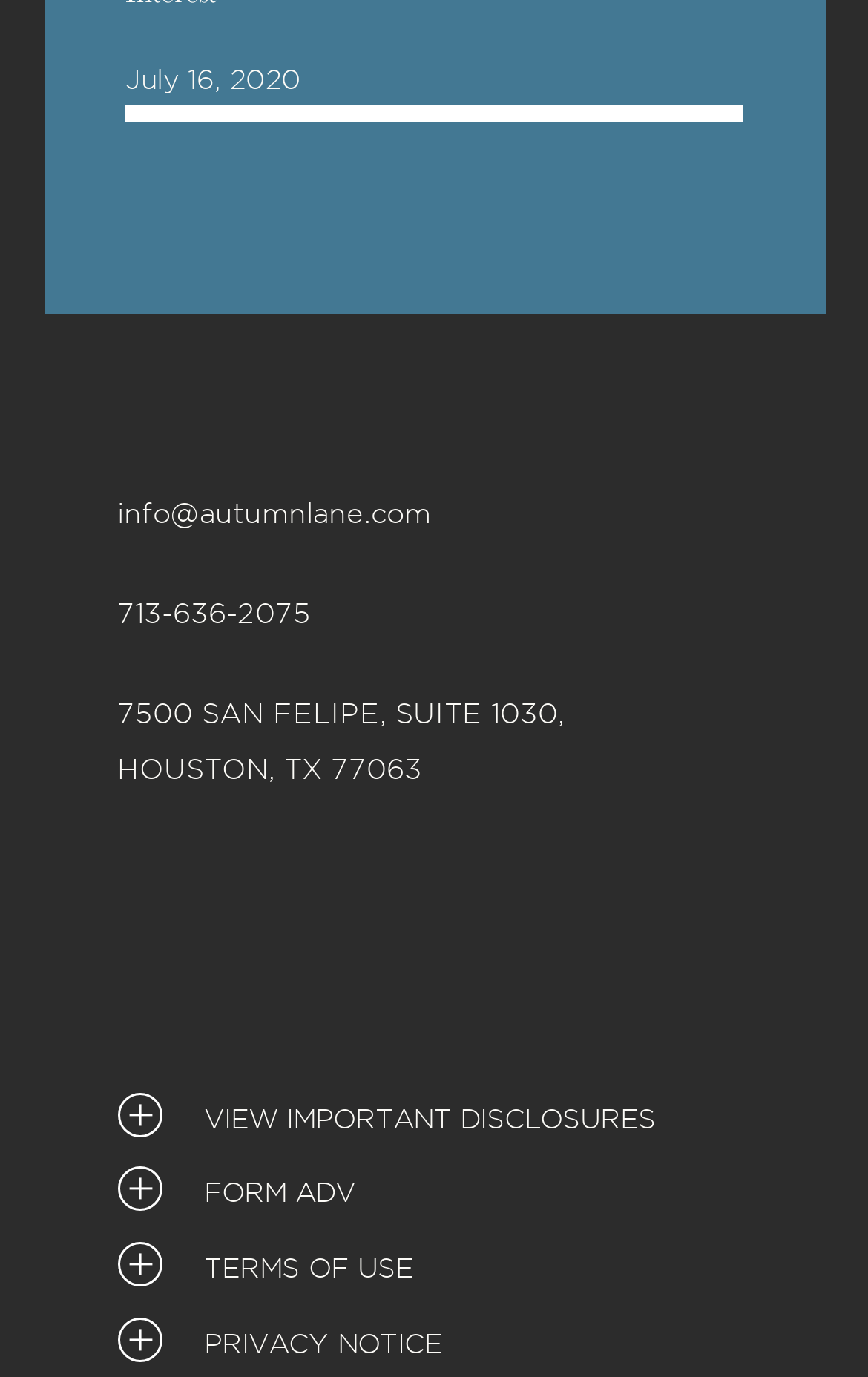Find and provide the bounding box coordinates for the UI element described here: "Privacy Notice". The coordinates should be given as four float numbers between 0 and 1: [left, top, right, bottom].

[0.135, 0.95, 0.755, 0.993]